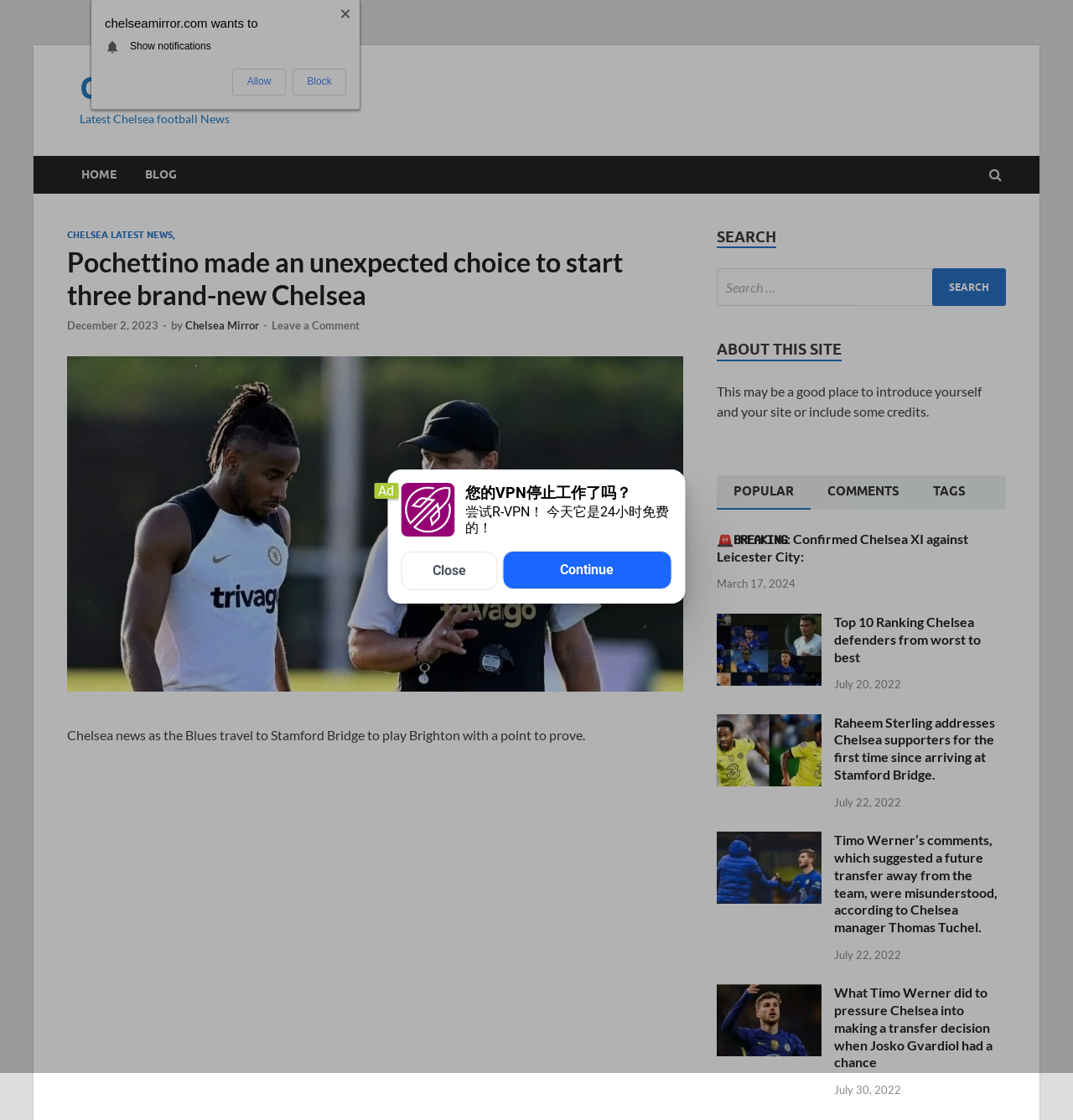Please provide the main heading of the webpage content.

Pochettino made an unexpected choice to start three brand-new Chelsea